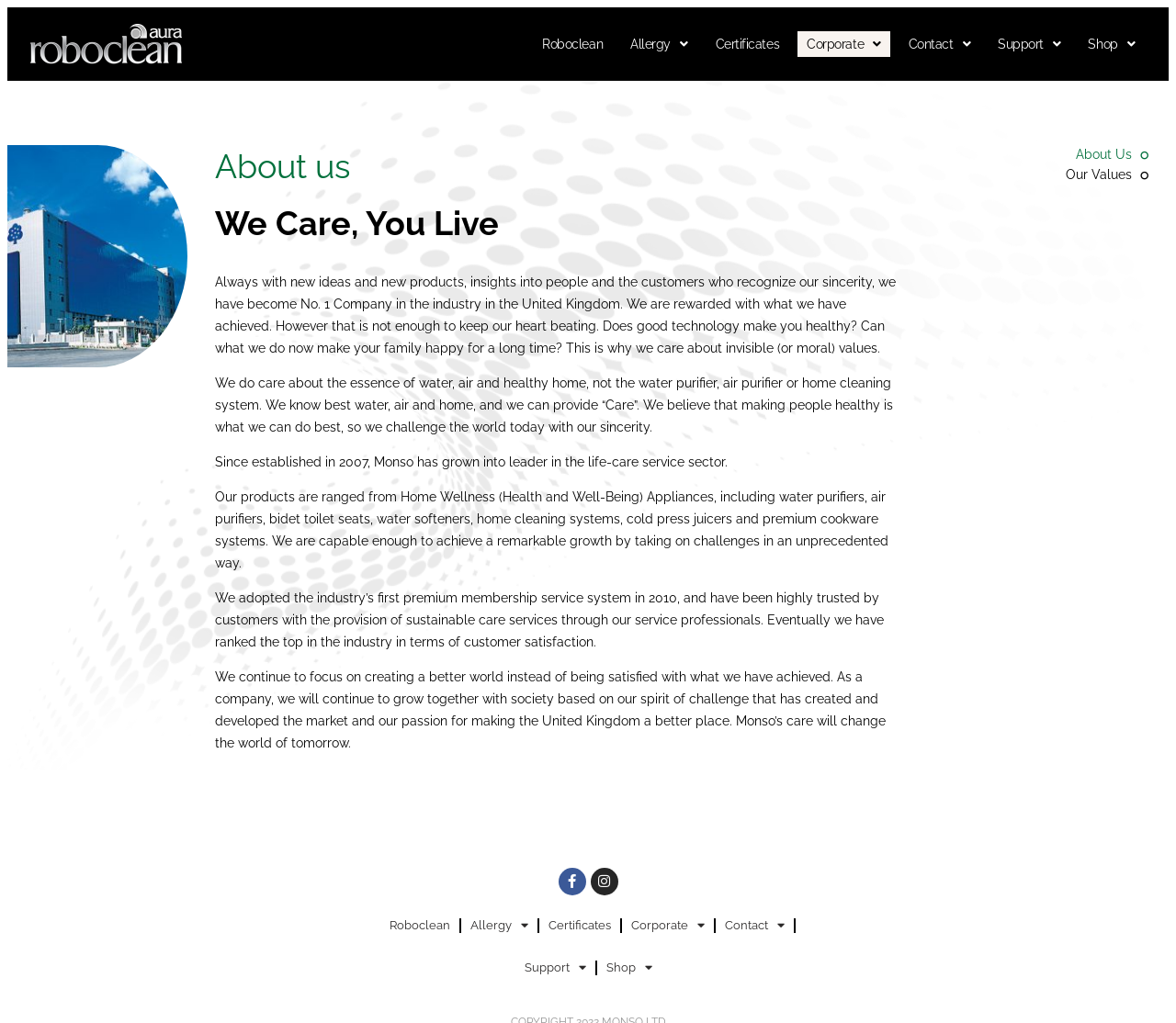Highlight the bounding box coordinates of the element that should be clicked to carry out the following instruction: "Search for something". The coordinates must be given as four float numbers ranging from 0 to 1, i.e., [left, top, right, bottom].

None